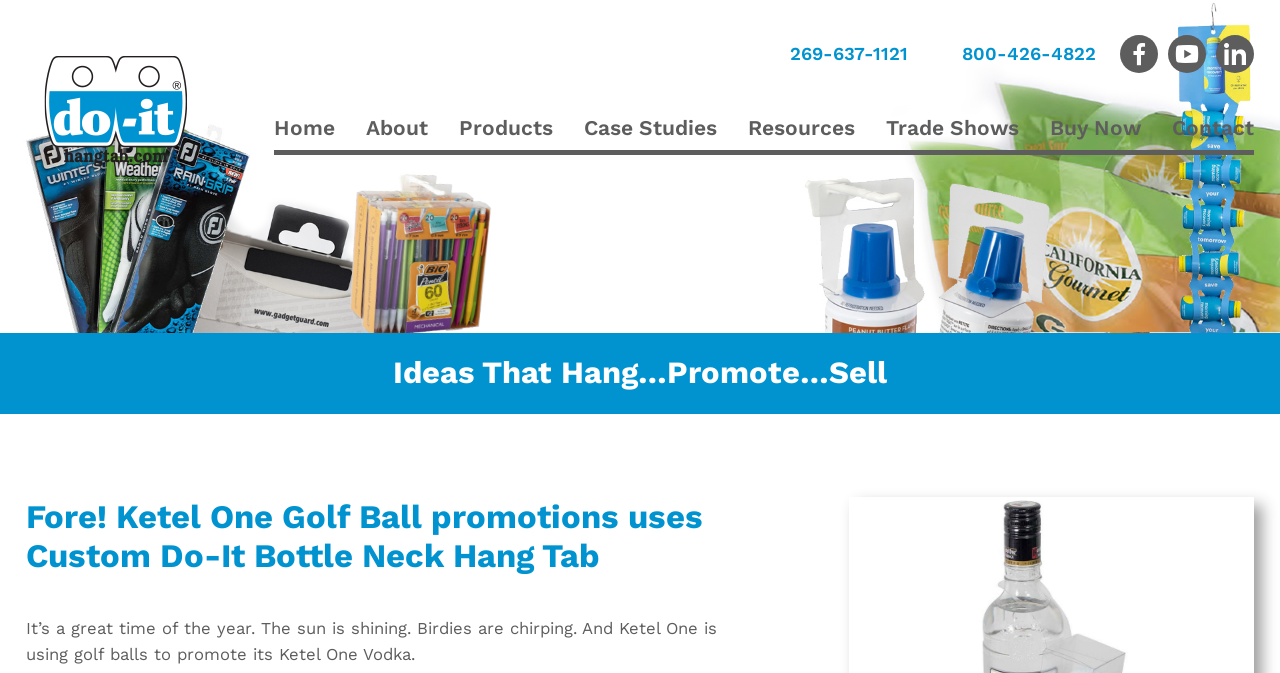Determine the bounding box coordinates of the clickable element to achieve the following action: 'View the Case Studies'. Provide the coordinates as four float values between 0 and 1, formatted as [left, top, right, bottom].

[0.444, 0.159, 0.573, 0.23]